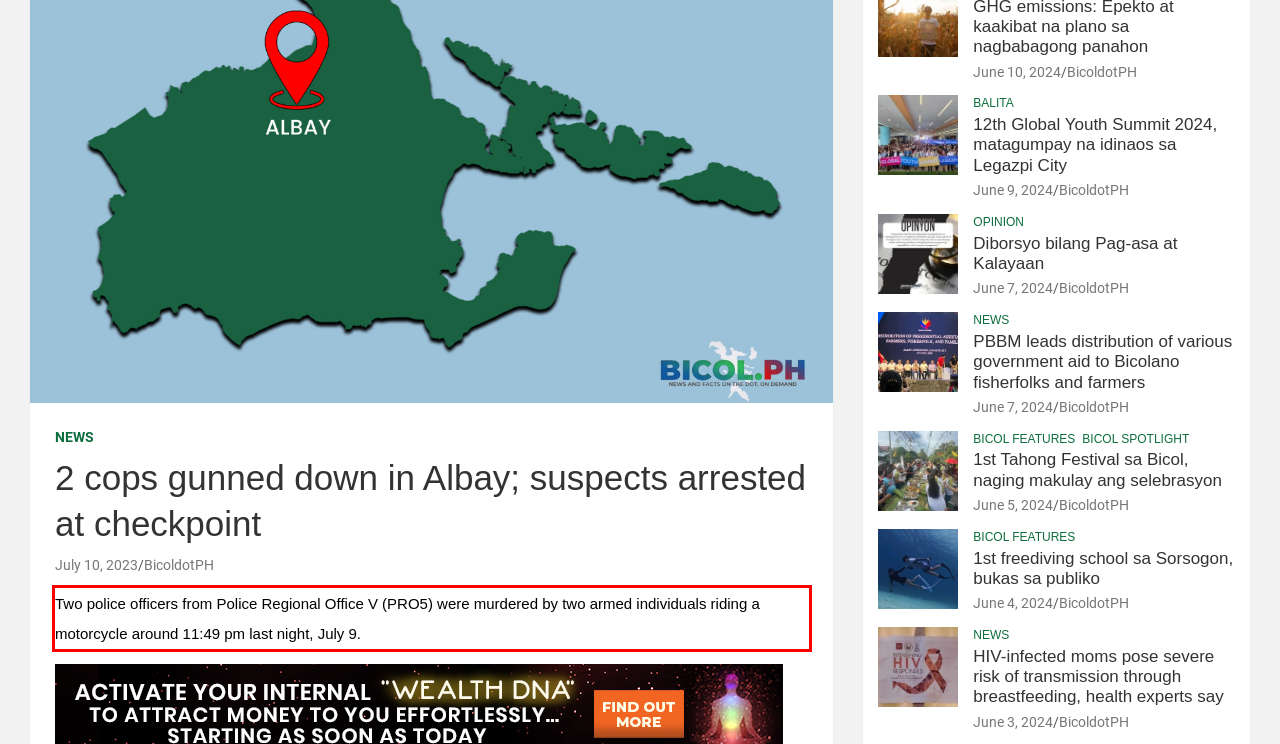Please look at the screenshot provided and find the red bounding box. Extract the text content contained within this bounding box.

Two police officers from Police Regional Office V (PRO5) were murdered by two armed individuals riding a motorcycle around 11:49 pm last night, July 9.